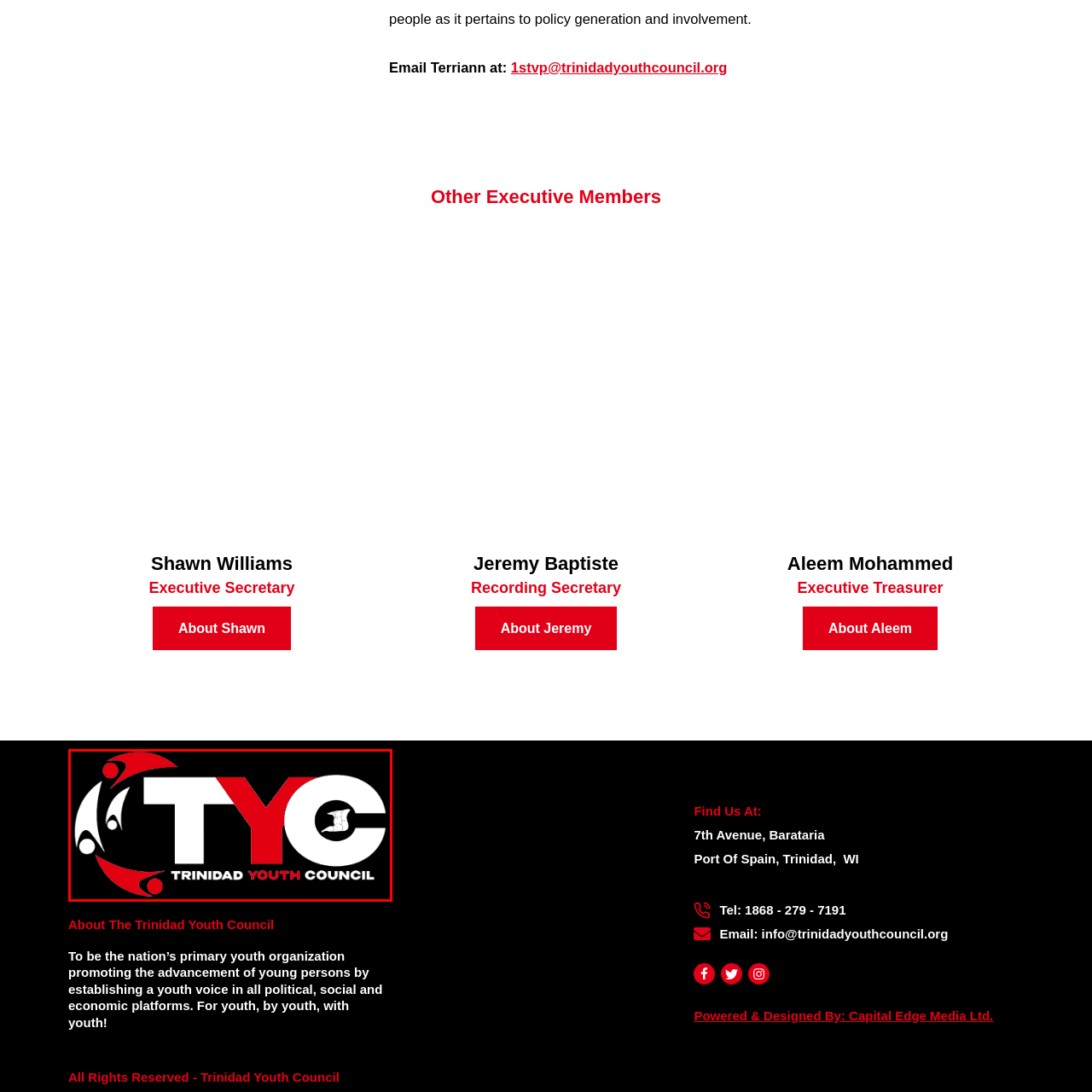Describe in detail what is depicted in the image enclosed by the red lines.

The image features the logo of the Trinidad Youth Council (TYC), prominently displaying the bold letters "TYC" in a striking red and white color scheme. Surrounding the letters are stylized abstract figures, symbolizing community and teamwork. The logo underscores the organization's commitment to empowering youth and amplifying their voices in political, social, and economic spheres. Below the letters, the phrase "TRINIDAD YOUTH COUNCIL" is written in a clean, modern font, reinforcing the organization's identity and mission to support young individuals across Trinidad. The overall design conveys a sense of dynamism and inclusivity, appealing to a diverse youth audience.